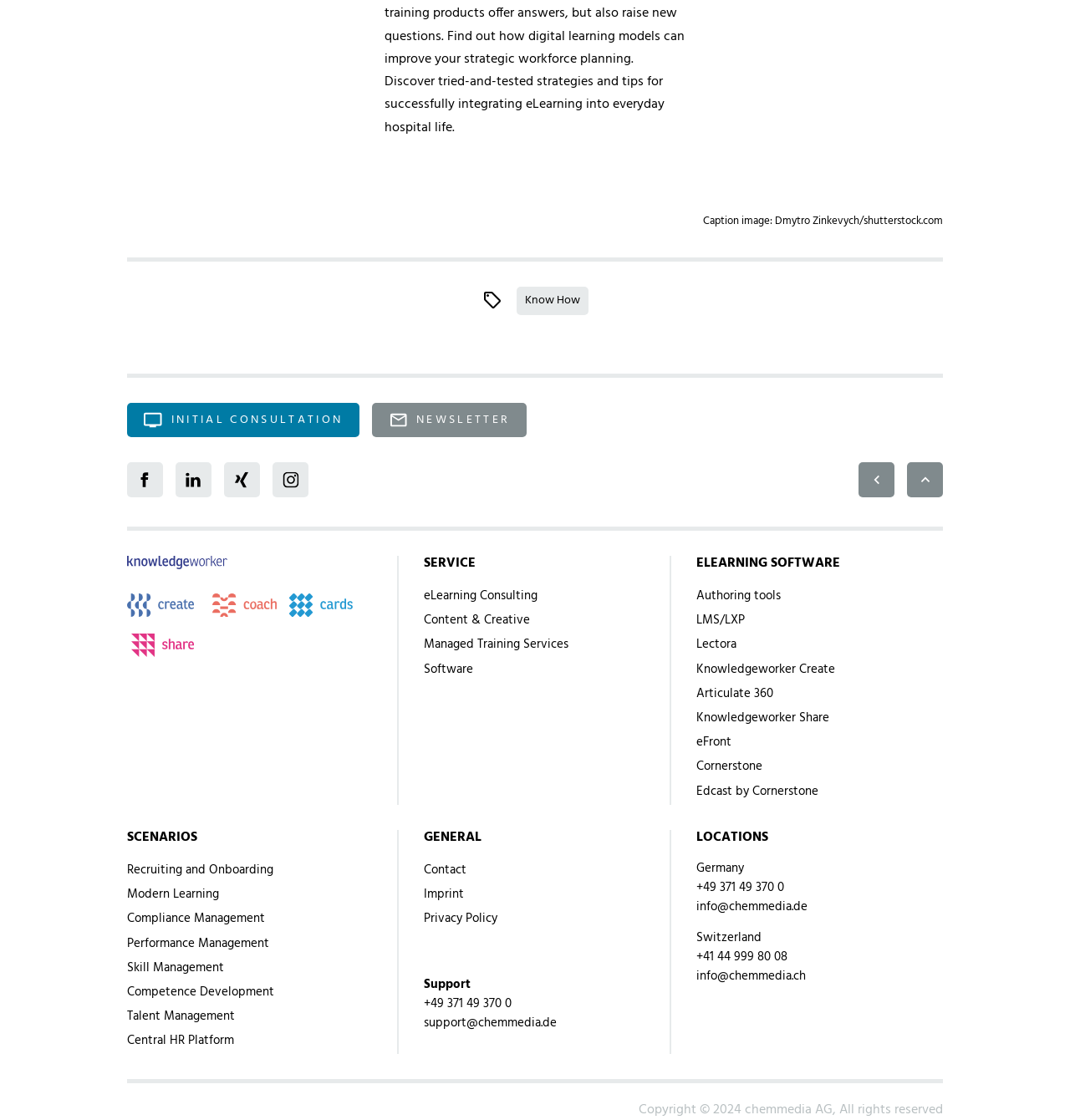What is the phone number for Germany?
Look at the image and respond with a one-word or short-phrase answer.

+49 371 49 370 0